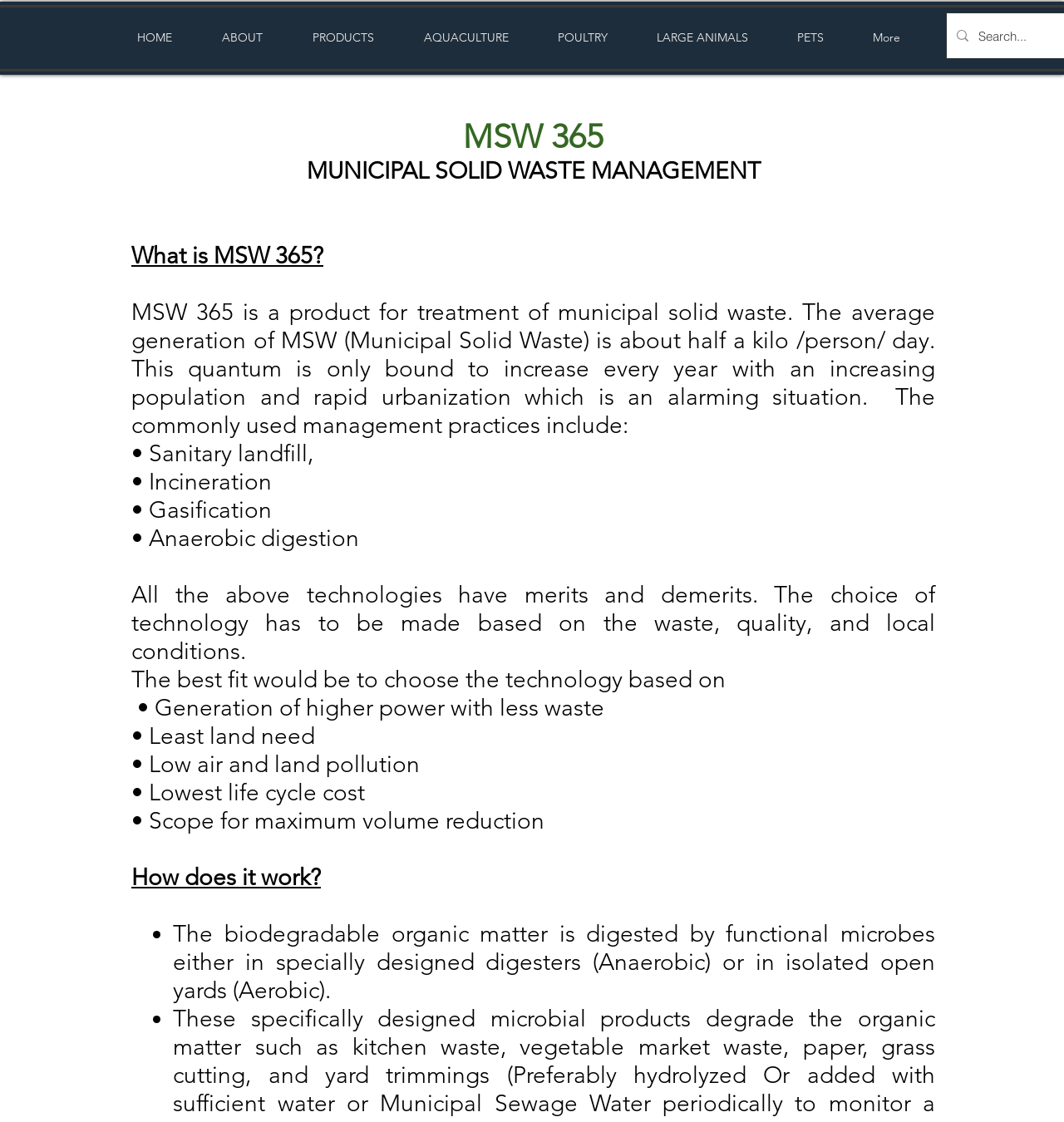With reference to the screenshot, provide a detailed response to the question below:
What are the common management practices for MSW?

The webpage lists the common management practices for Municipal Solid Waste, which include sanitary landfill, incineration, gasification, and anaerobic digestion. These practices have their merits and demerits, and the choice of technology depends on the waste quality and local conditions.